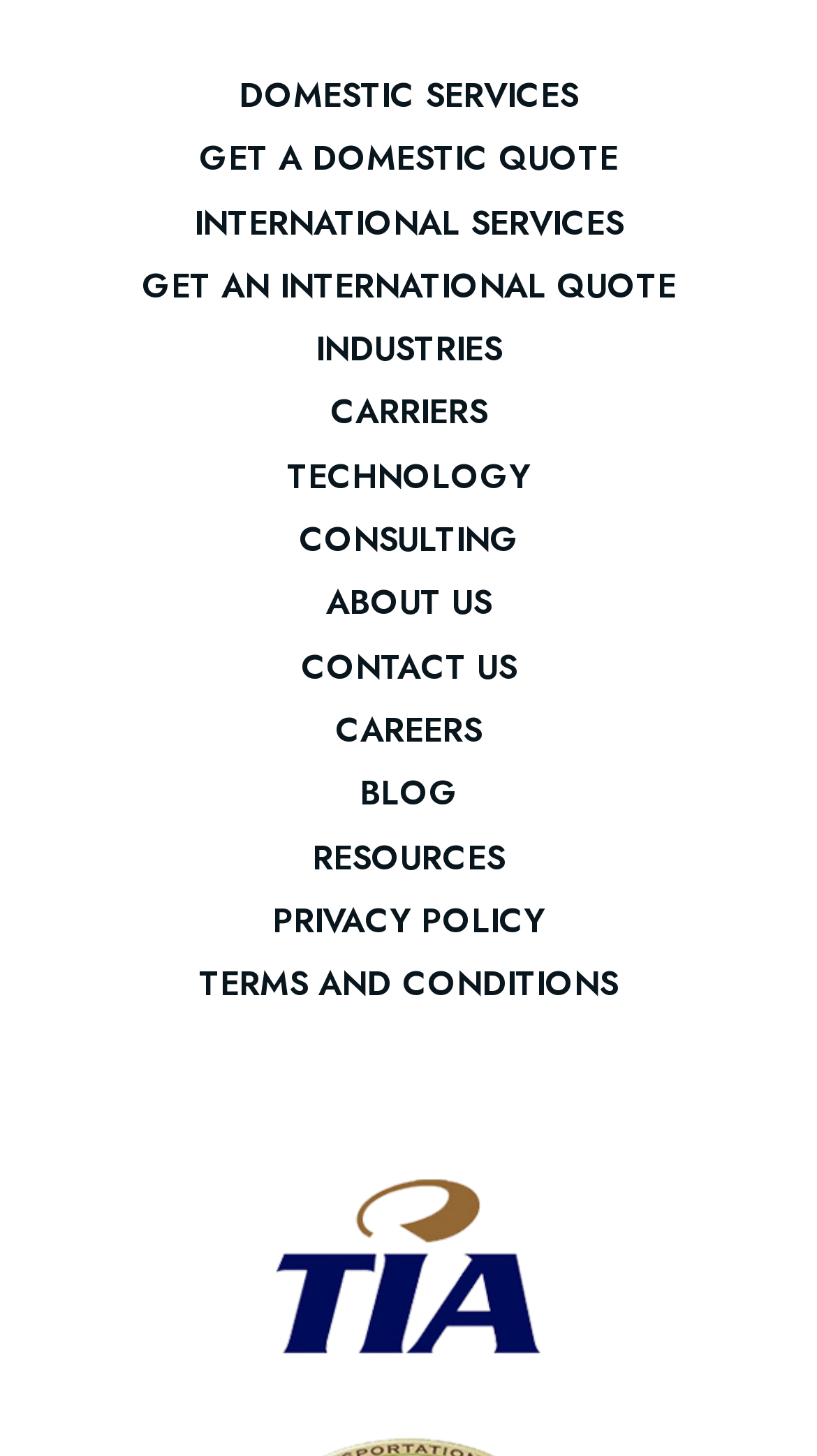Please give a succinct answer to the question in one word or phrase:
What is the second link in the main navigation?

INTERNATIONAL SERVICES